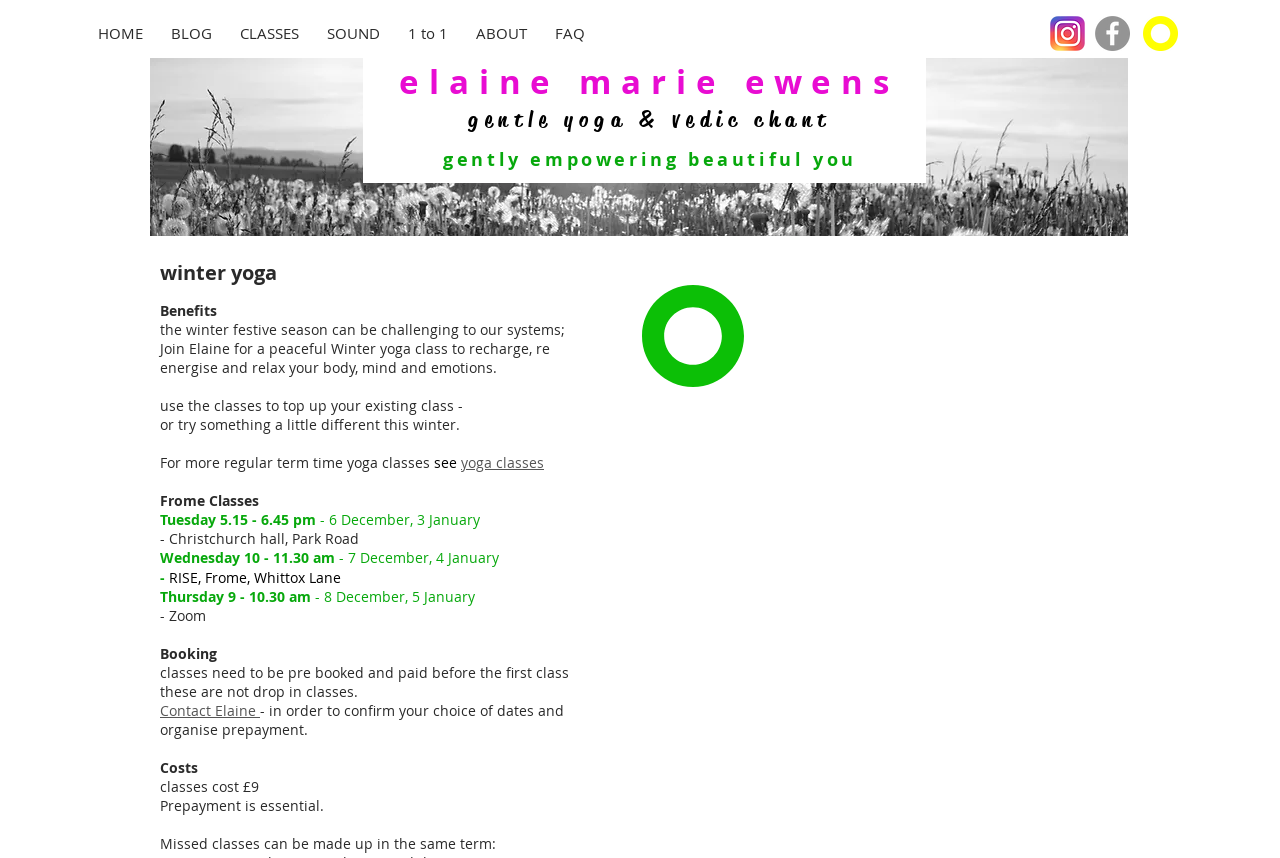Given the element description "1 to 1" in the screenshot, predict the bounding box coordinates of that UI element.

[0.308, 0.019, 0.361, 0.059]